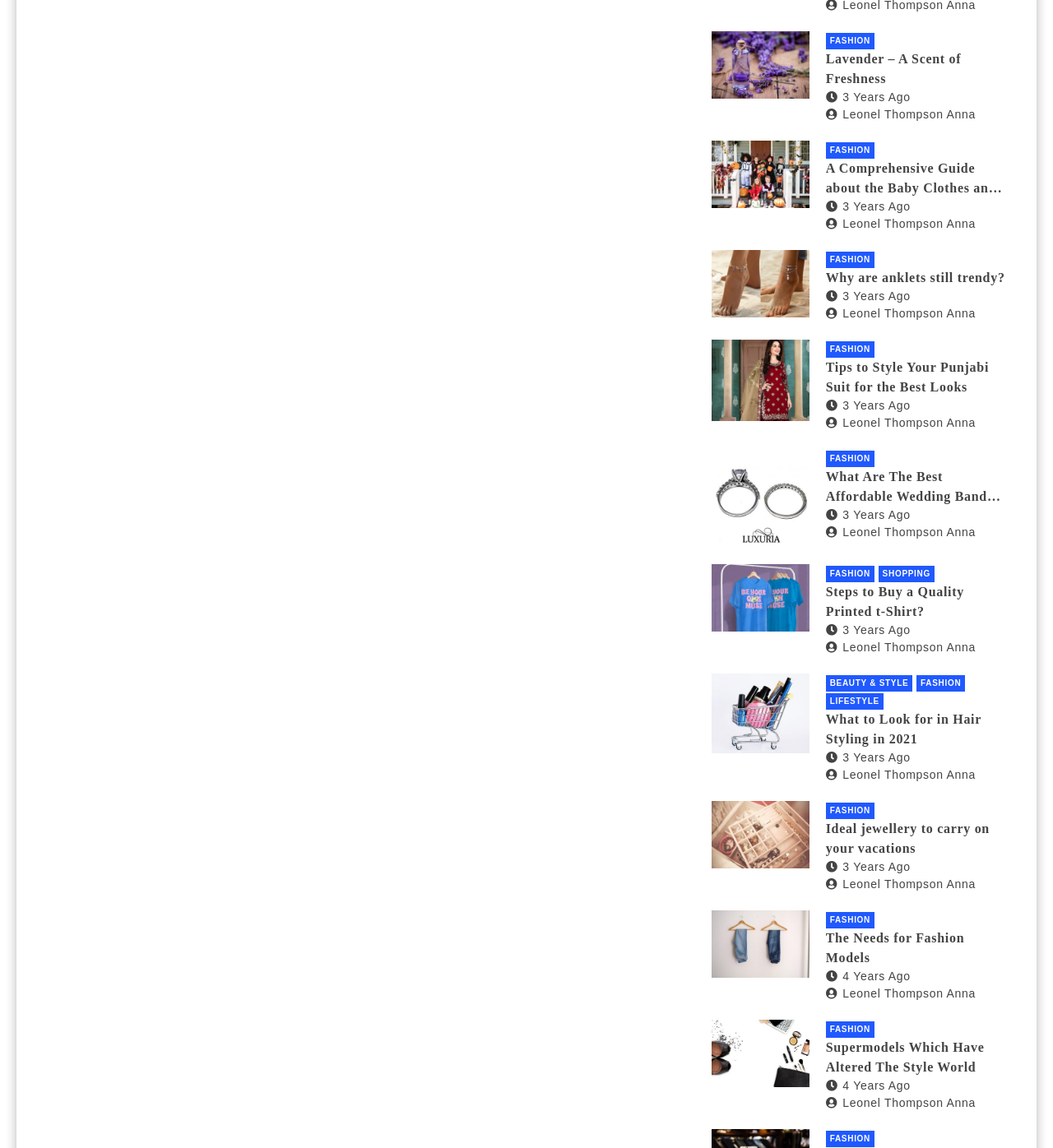Show me the bounding box coordinates of the clickable region to achieve the task as per the instruction: "Check the 'Ideal jewellery to carry on your vacations' article".

[0.676, 0.698, 0.768, 0.756]